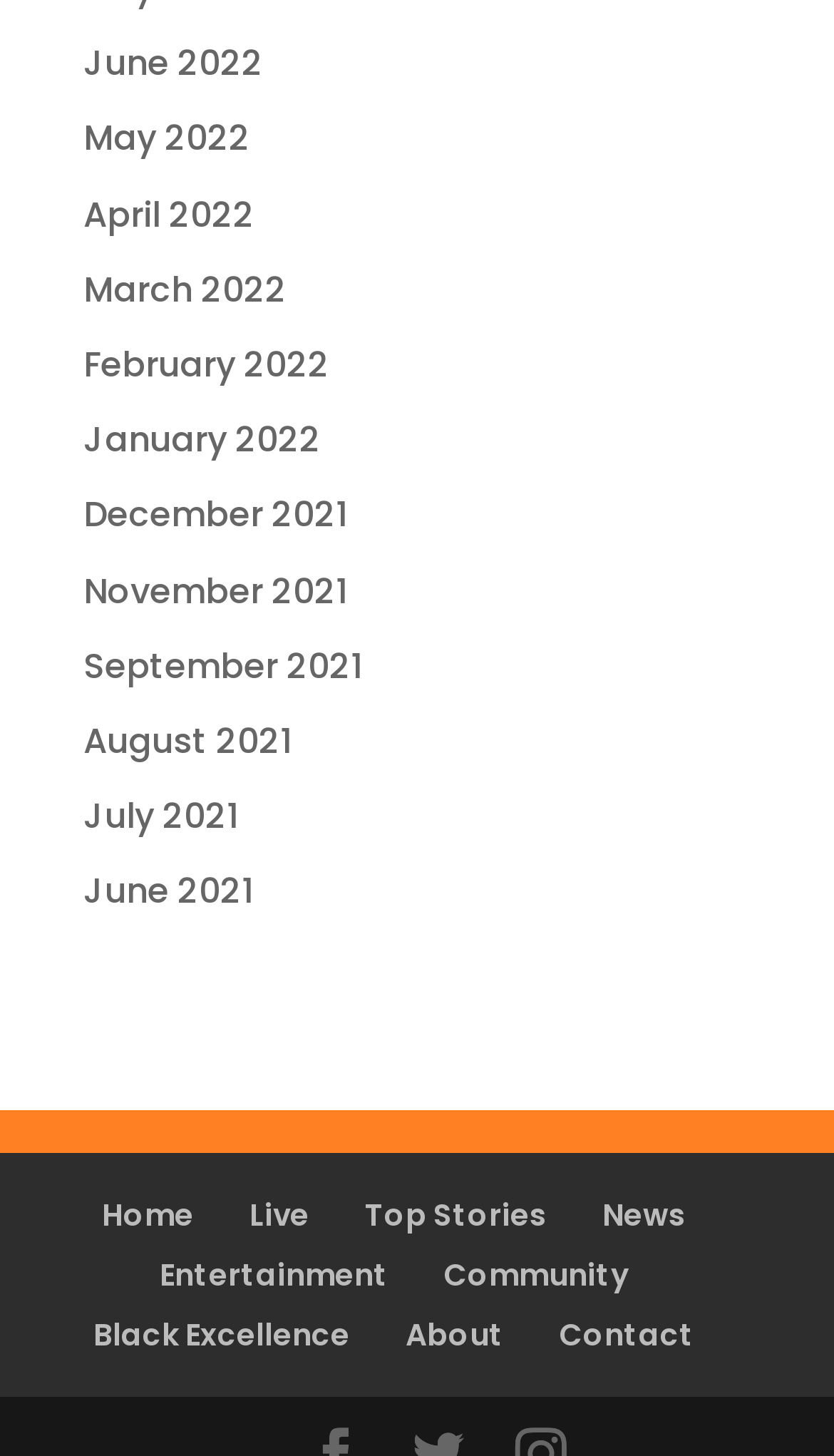Identify the bounding box coordinates of the part that should be clicked to carry out this instruction: "Check top stories".

[0.437, 0.819, 0.655, 0.848]